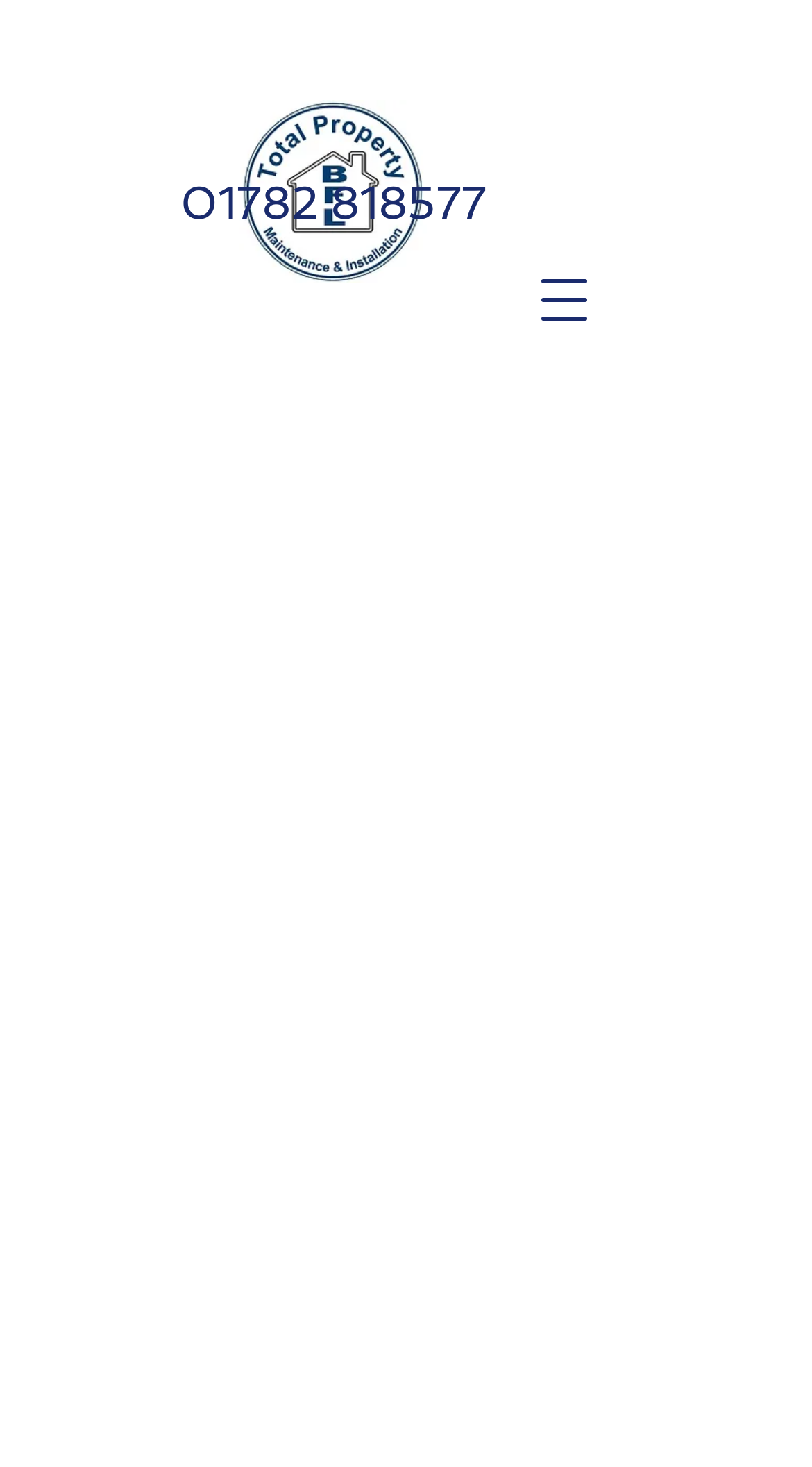Find the bounding box coordinates for the UI element that matches this description: "01782 818577".

[0.222, 0.119, 0.599, 0.156]